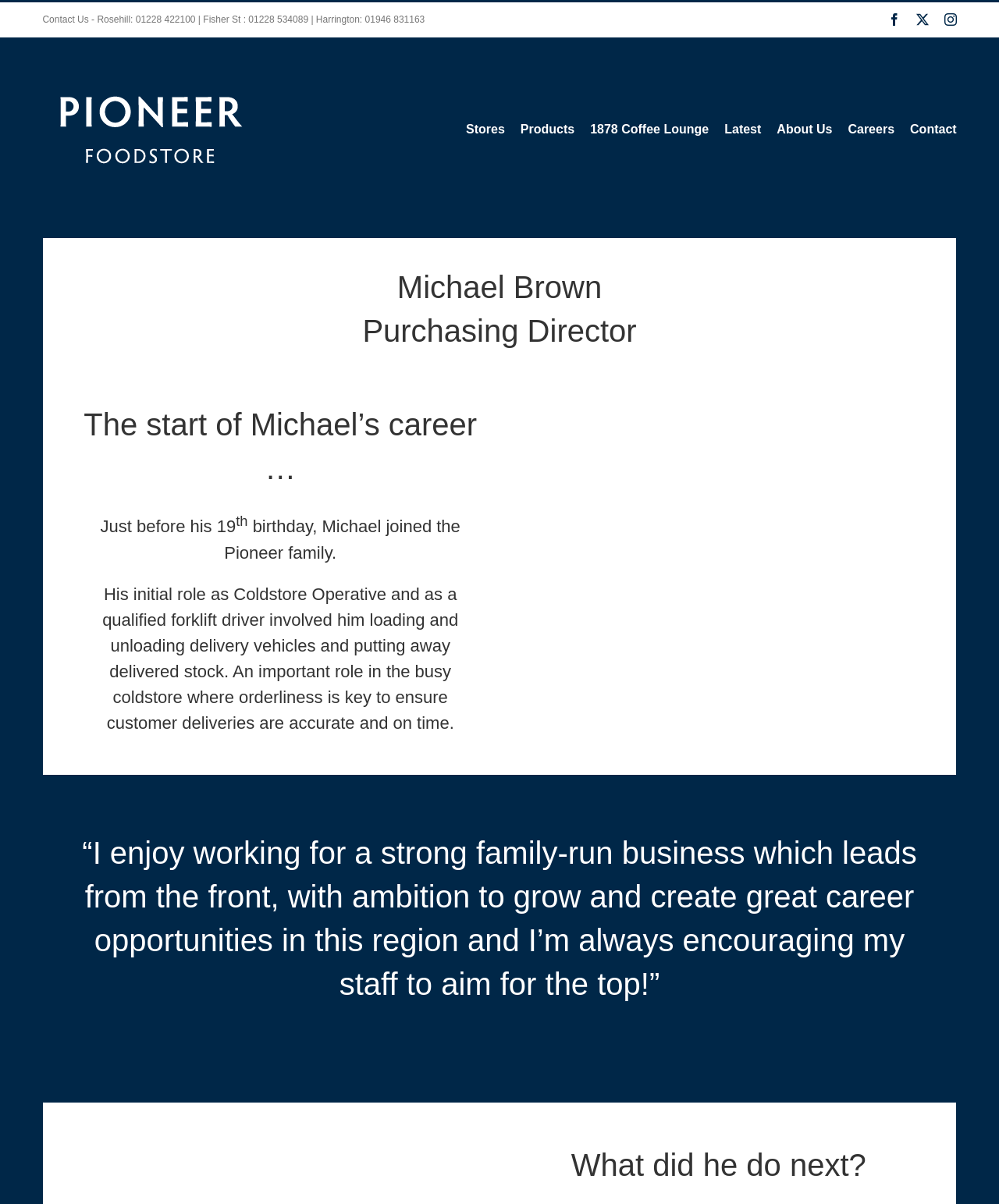Locate the UI element described as follows: "1166". Return the bounding box coordinates as four float numbers between 0 and 1 in the order [left, top, right, bottom].

None